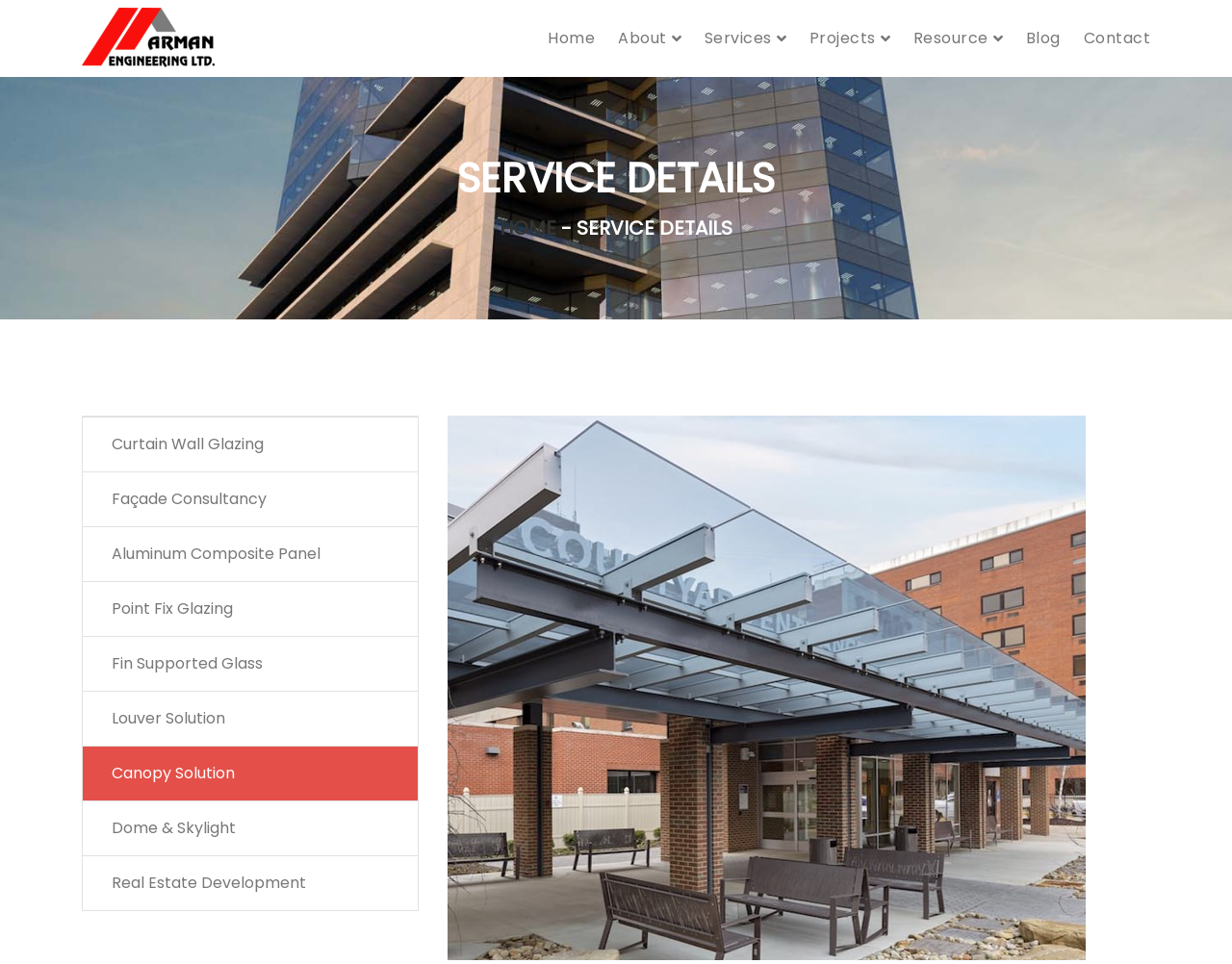Use a single word or phrase to answer the question:
What is the service detail section title?

SERVICE DETAILS